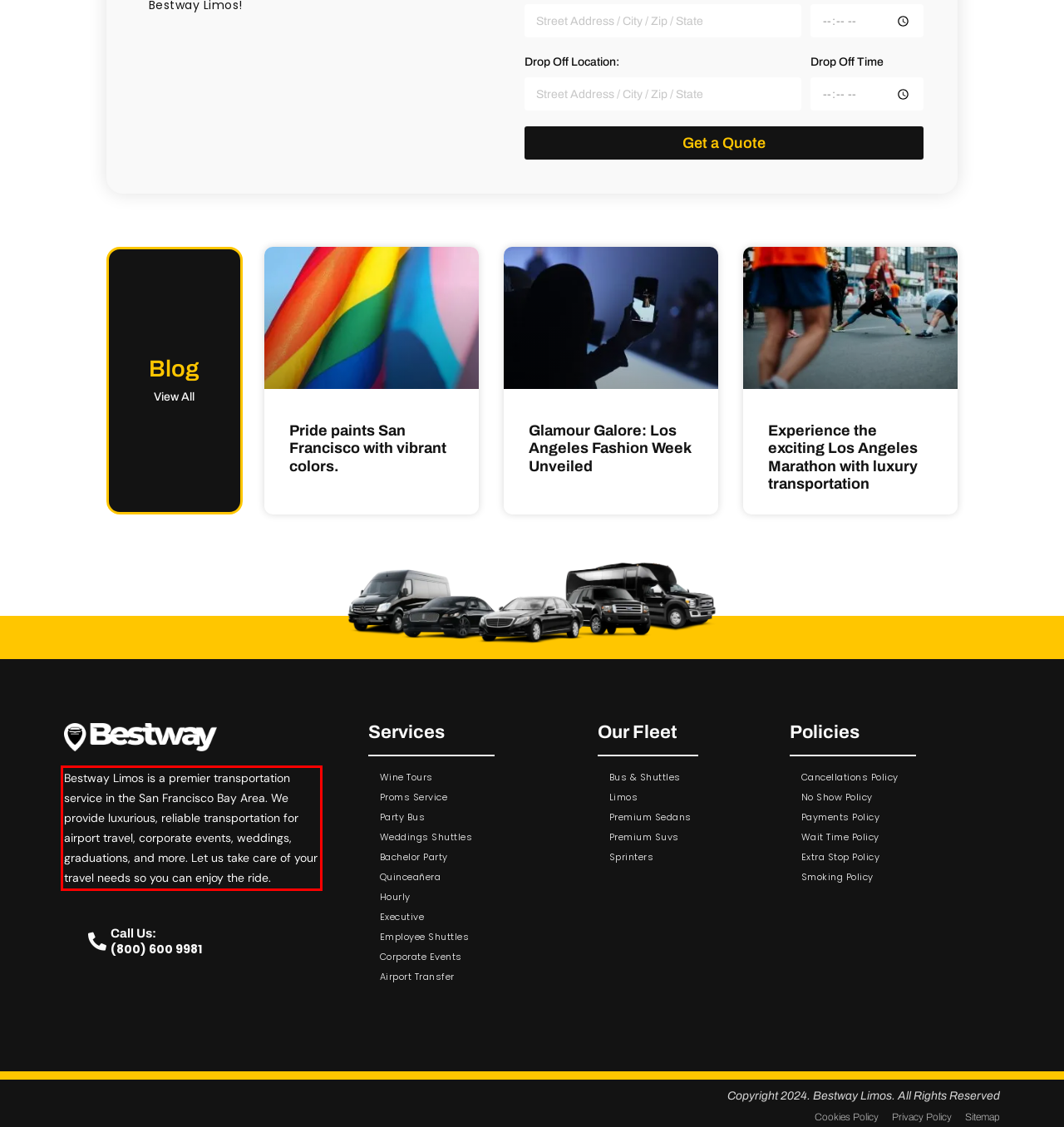Please perform OCR on the text content within the red bounding box that is highlighted in the provided webpage screenshot.

Bestway Limos is a premier transportation service in the San Francisco Bay Area. We provide luxurious, reliable transportation for airport travel, corporate events, weddings, graduations, and more. Let us take care of your travel needs so you can enjoy the ride.